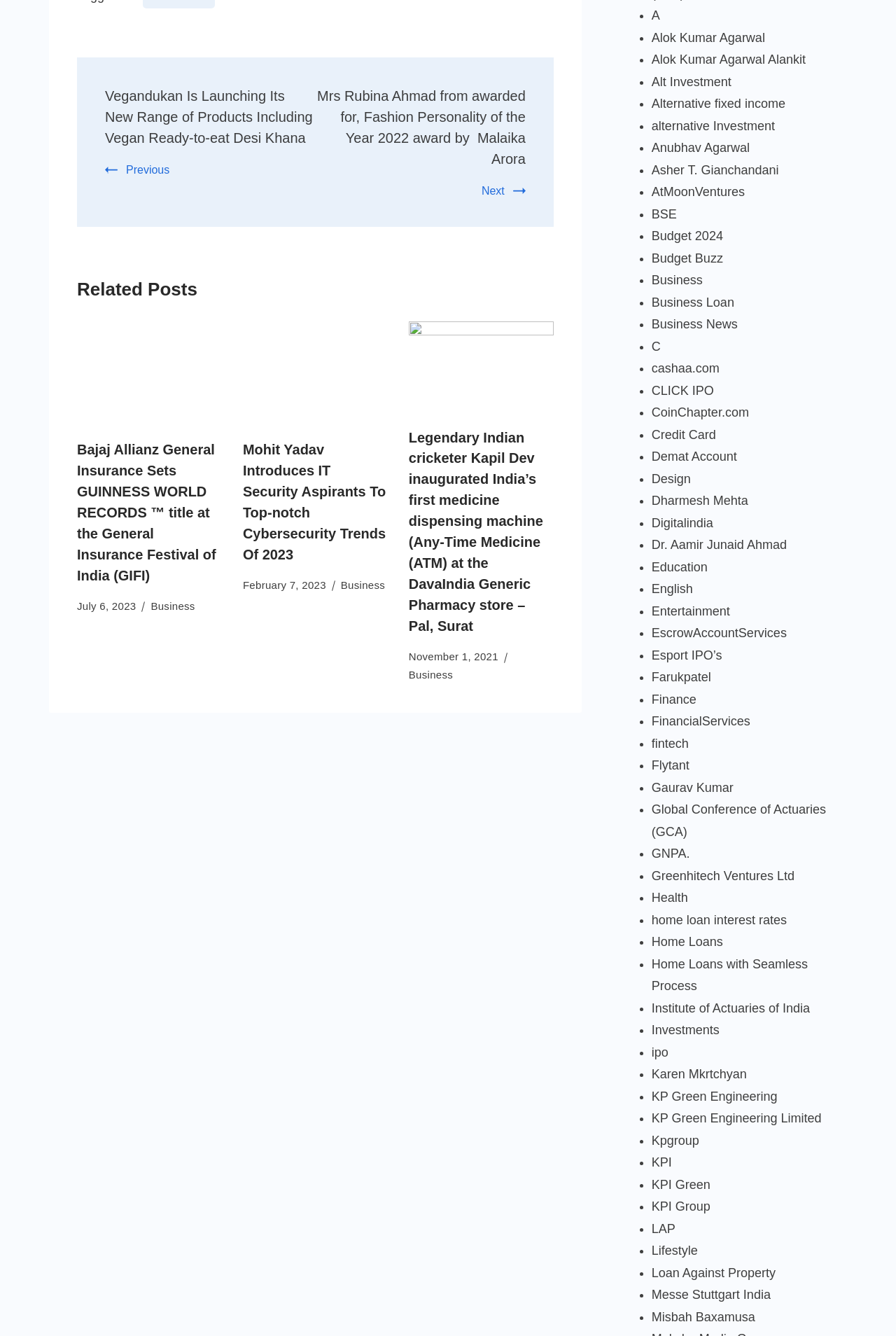Please find the bounding box for the UI component described as follows: "home loan interest rates".

[0.727, 0.683, 0.878, 0.694]